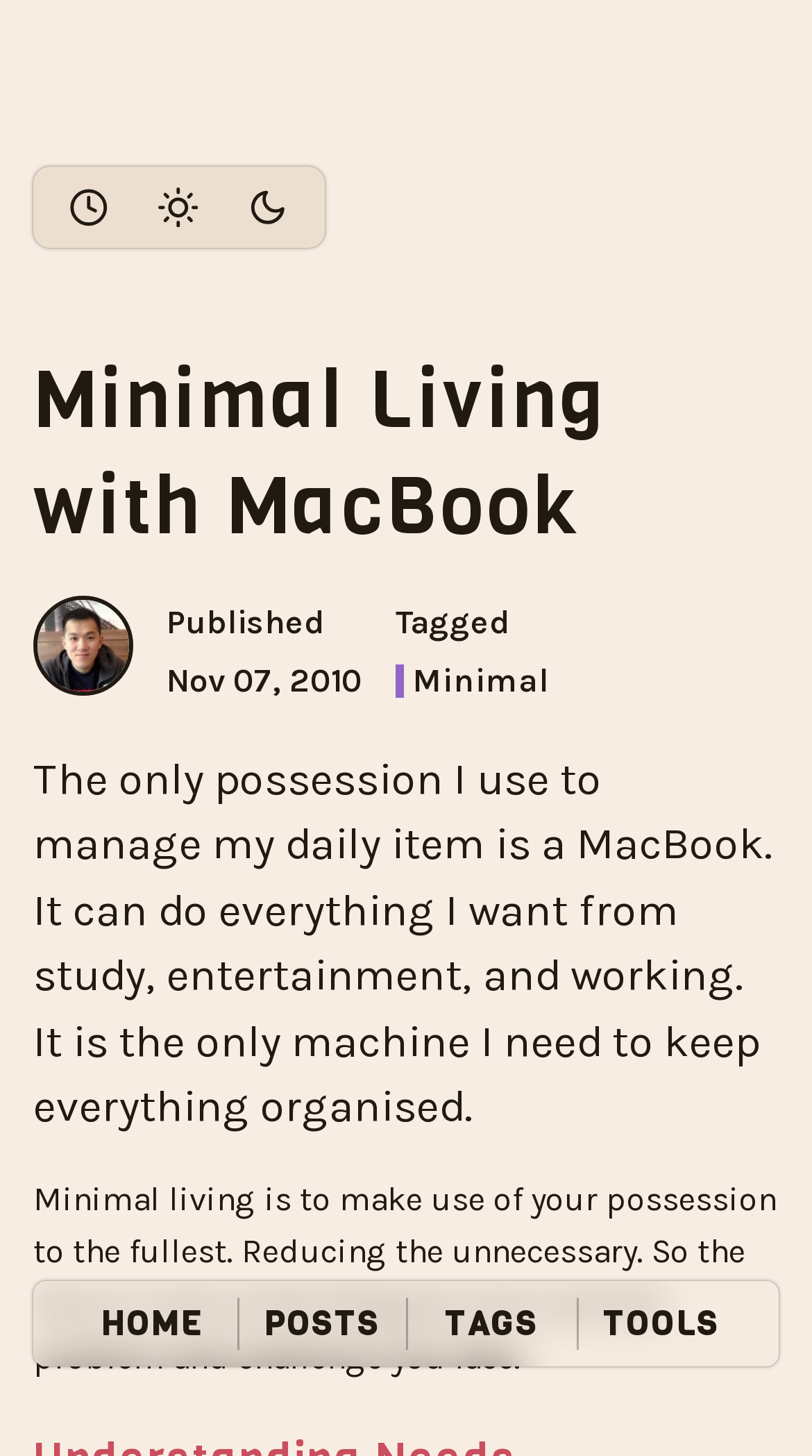Locate the bounding box coordinates of the region to be clicked to comply with the following instruction: "switch to dark theme". The coordinates must be four float numbers between 0 and 1, in the form [left, top, right, bottom].

[0.28, 0.114, 0.381, 0.171]